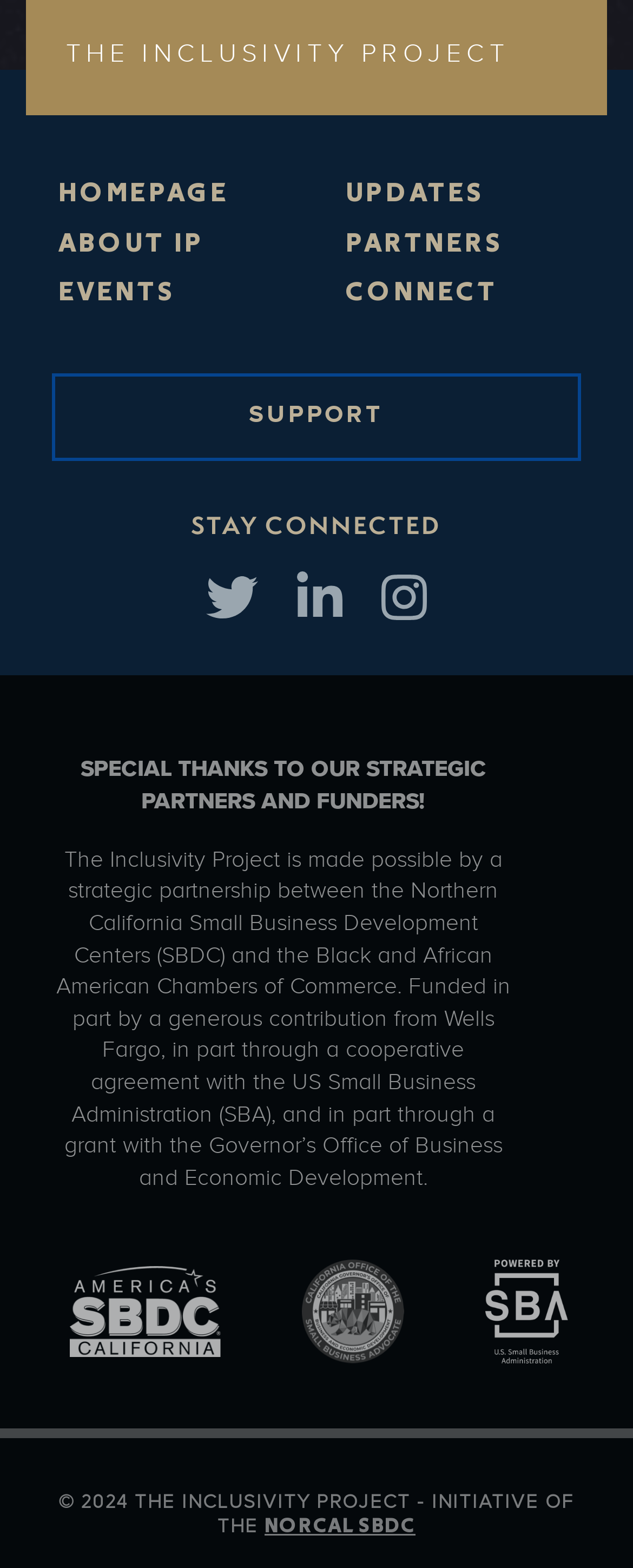Please identify the coordinates of the bounding box for the clickable region that will accomplish this instruction: "learn about the project".

[0.092, 0.141, 0.324, 0.173]